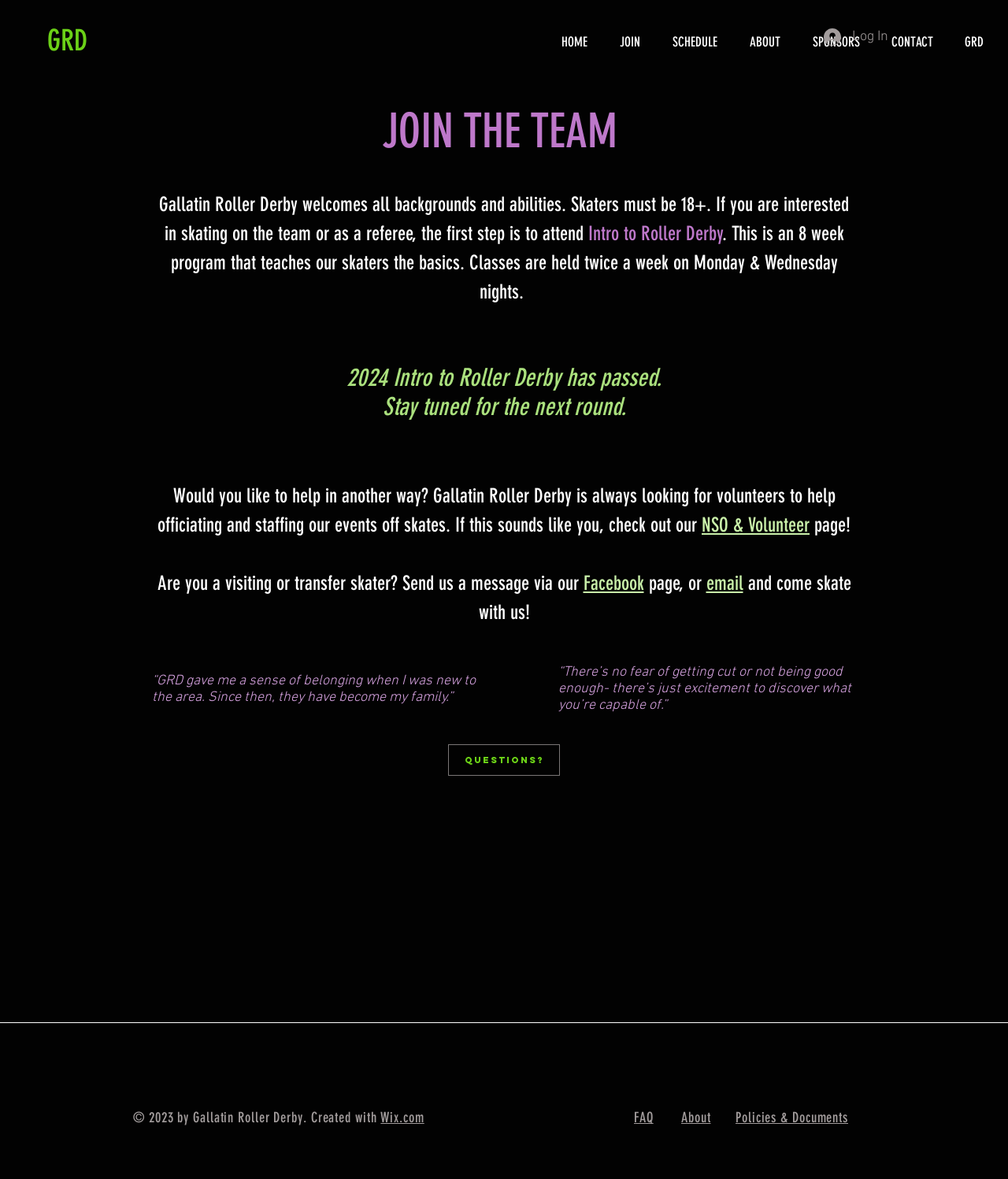Provide an in-depth caption for the contents of the webpage.

The webpage is about Gallatin Roller Derby, a roller derby league in southwestern Montana. At the top, there is a heading "GRD" and a link with the same text, followed by a "Log In" button with an image. To the right of these elements, there is a navigation menu with links to different sections of the website, including "HOME", "JOIN", "SCHEDULE", "ABOUT", "SPONSORS", and "CONTACT".

Below the navigation menu, there is a main section with a heading "JOIN THE TEAM" and a lengthy paragraph of text that explains the process of joining the team, including attending an 8-week "Intro to Roller Derby" program. The text also mentions opportunities for volunteering and officiating at events.

Within the paragraph, there are links to relevant pages, such as "2024 Intro to Roller Derby" and "NSO & Volunteer". There are also mentions of Facebook and email for contacting the team.

Below the main text, there are two testimonials from team members, with quotes about their positive experiences with Gallatin Roller Derby.

Further down, there is a link "Questions?" and at the very bottom of the page, there is a footer section with copyright information, a link to the website creator Wix.com, and additional links to "FAQ", "About", and "Policies & Documents".